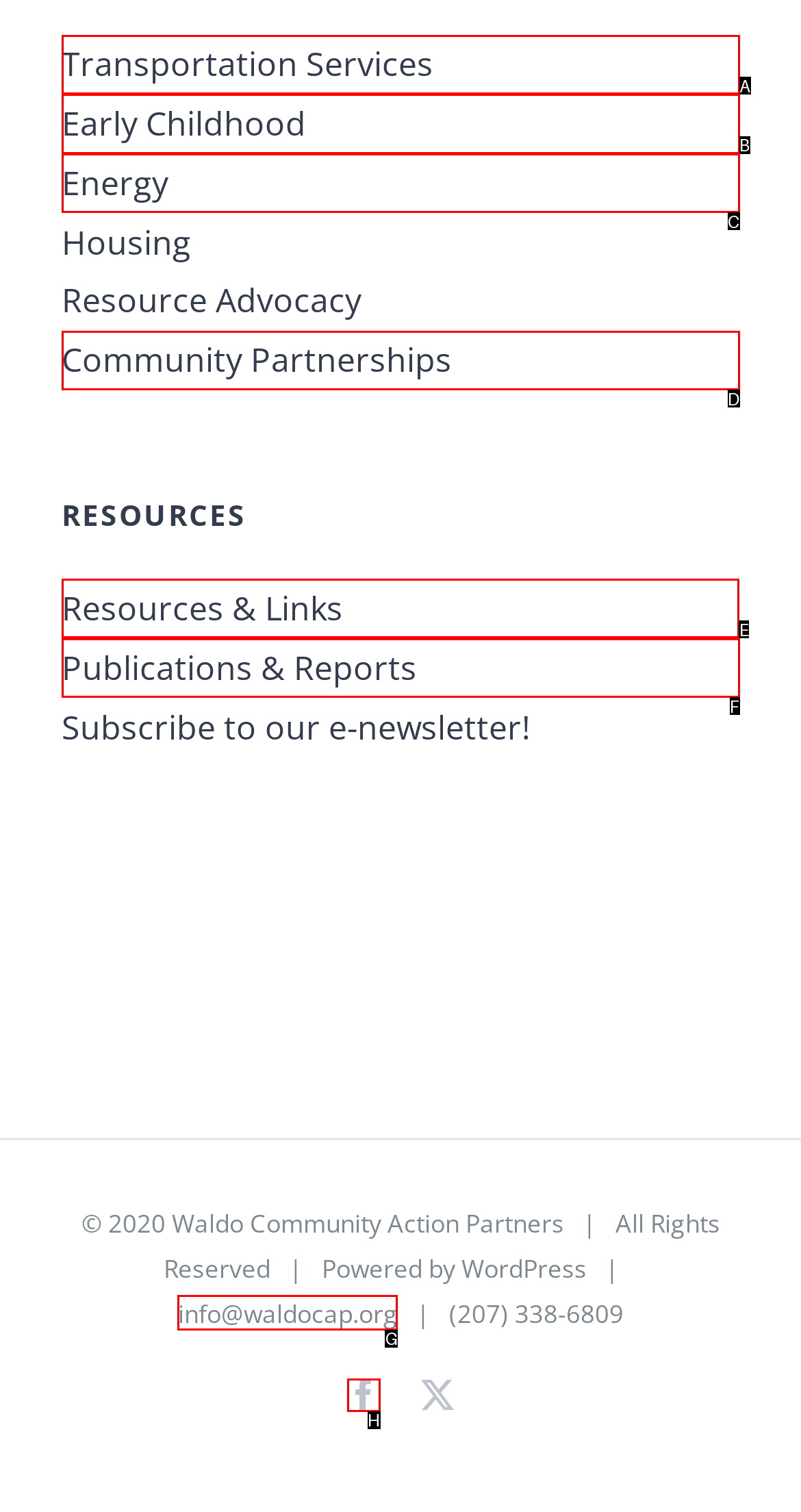Select the letter of the option that should be clicked to achieve the specified task: View Resources & Links. Respond with just the letter.

E